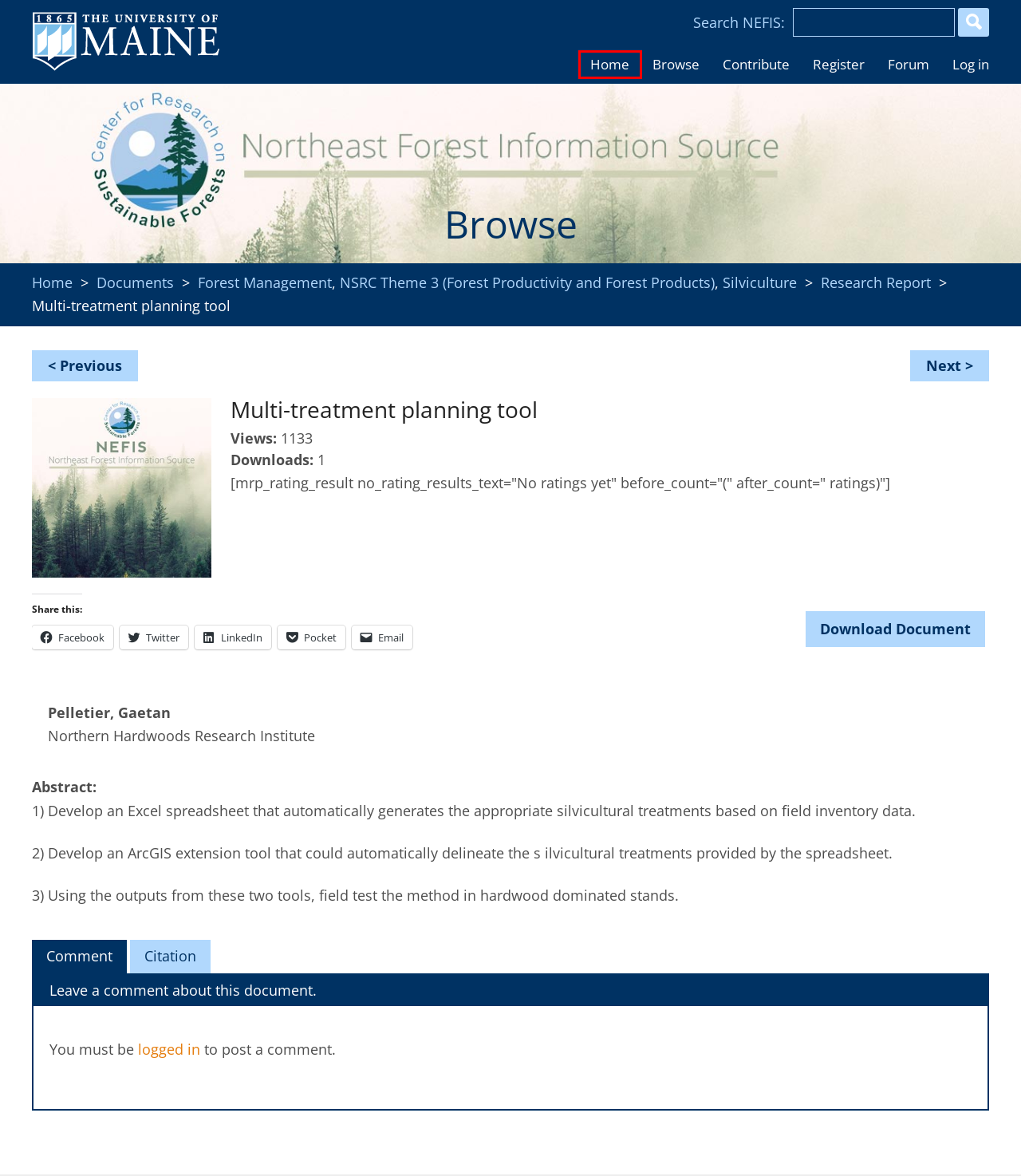Examine the screenshot of a webpage with a red bounding box around an element. Then, select the webpage description that best represents the new page after clicking the highlighted element. Here are the descriptions:
A. Create an Account – NEFIS
B. Browse – NEFIS
C. Silviculture – NEFIS
D. Center for Research on Sustainable Forests at The University of Maine
E. Optimizing tree bucking in hardwoods – NEFIS
F. NEFIS – Northeast Forestry Information Source
G. A forest harvest classification system for New Brunswick – NEFIS
H. Log In ‹ NEFIS — WordPress

F